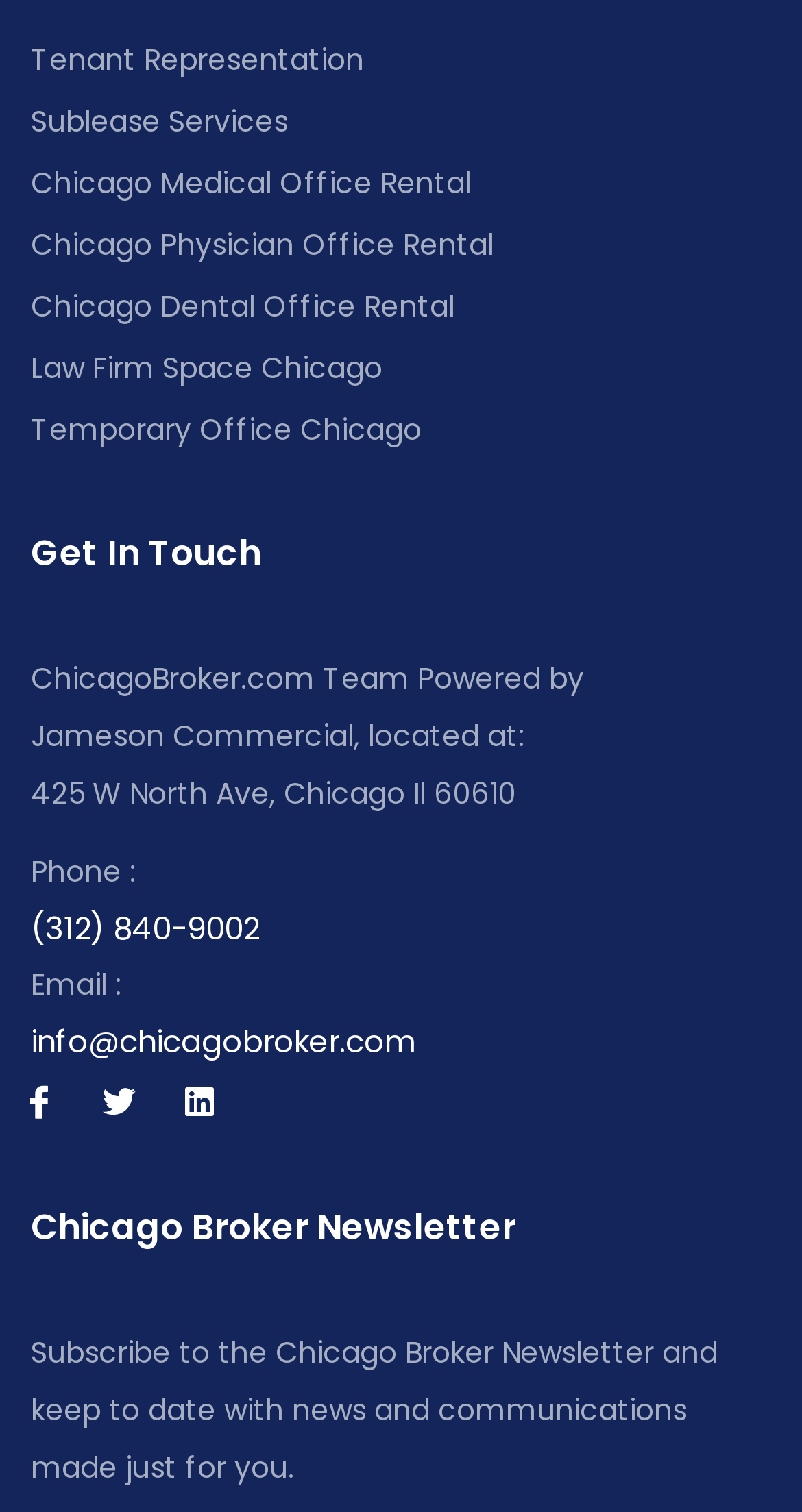Find the bounding box coordinates of the area that needs to be clicked in order to achieve the following instruction: "Call (312) 840-9002". The coordinates should be specified as four float numbers between 0 and 1, i.e., [left, top, right, bottom].

[0.038, 0.595, 0.962, 0.632]